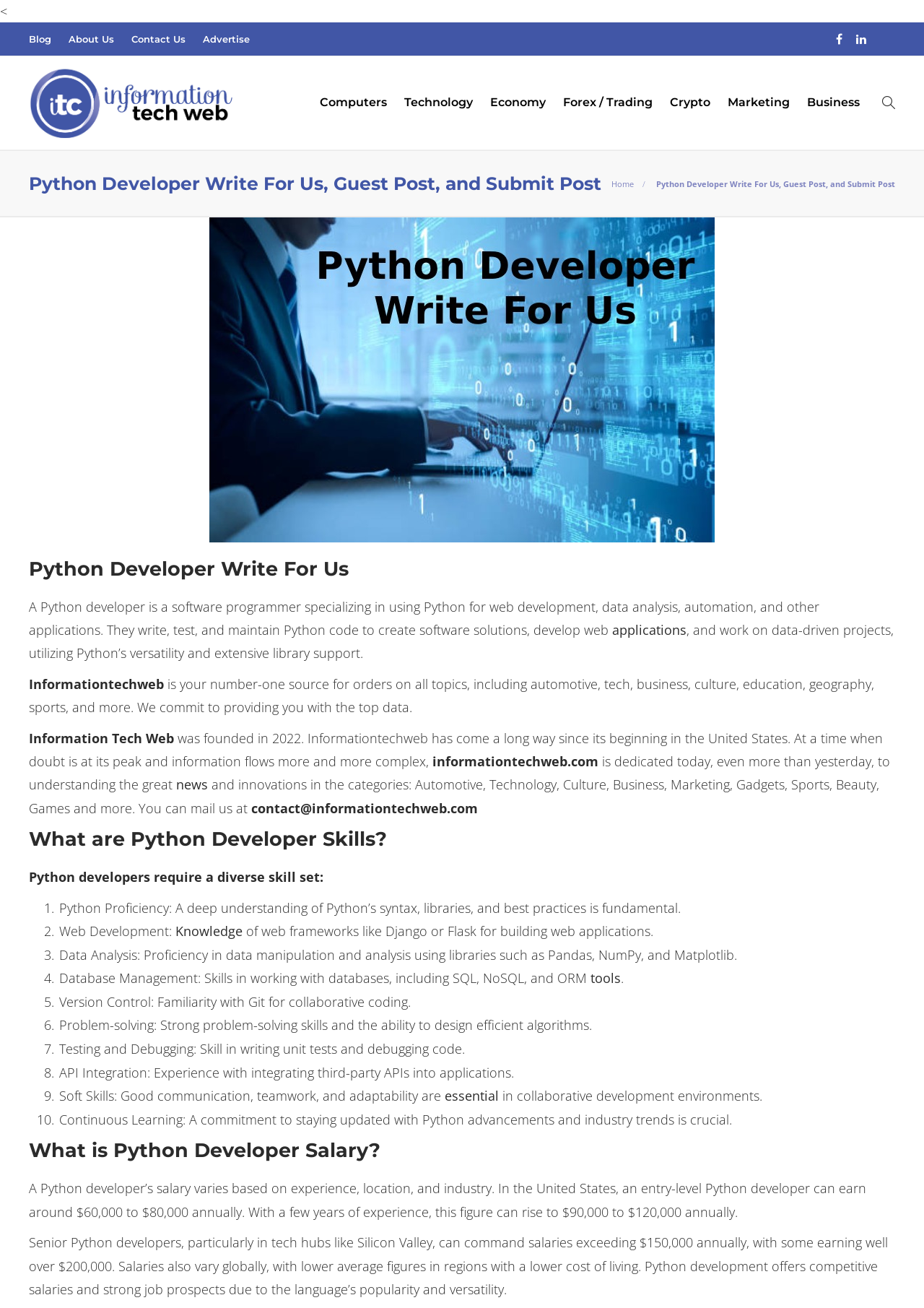Find the bounding box coordinates of the area to click in order to follow the instruction: "Click on the 'About Us' link".

[0.074, 0.019, 0.123, 0.041]